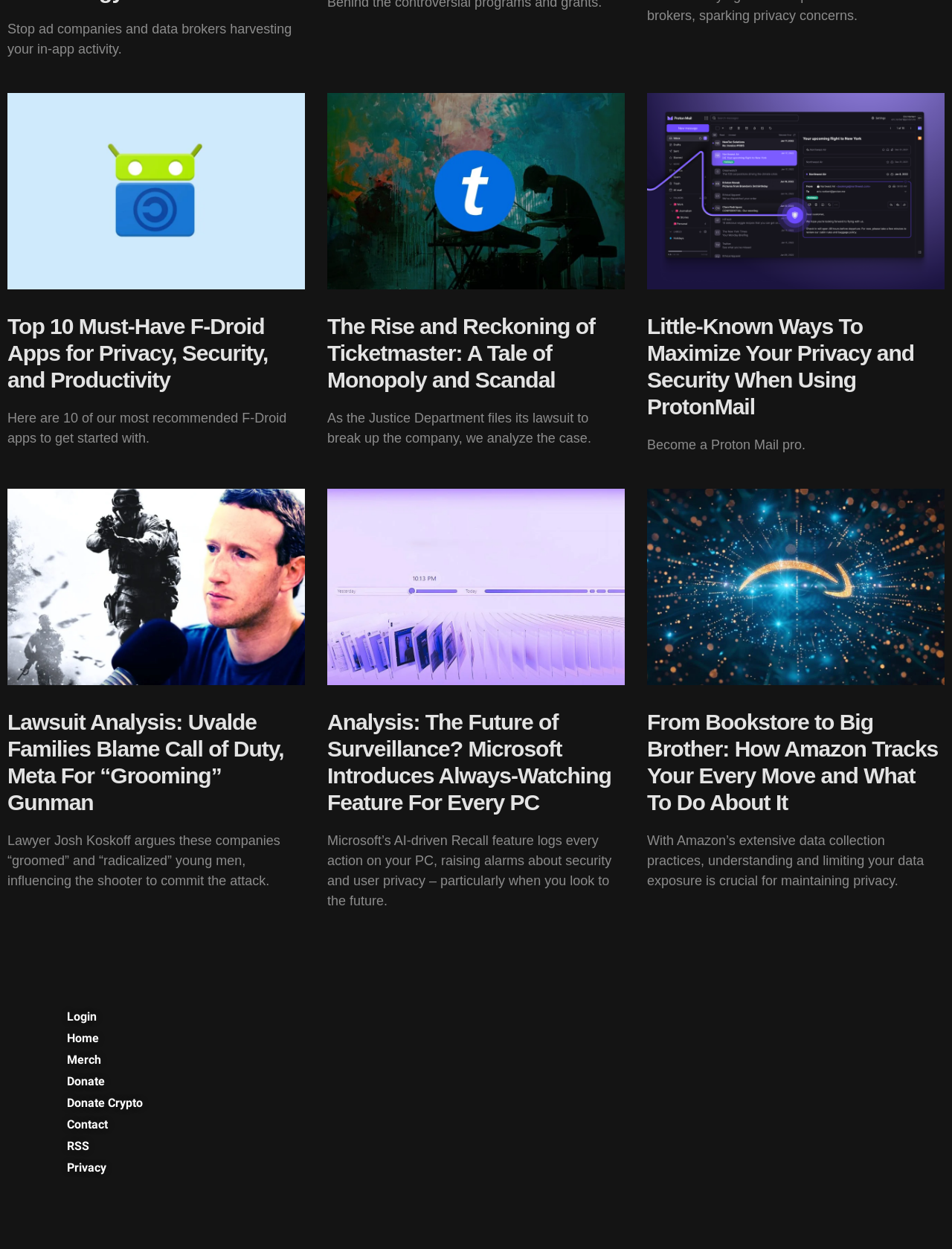Look at the image and answer the question in detail:
What is the topic of the first article?

The first article has a heading 'Top 10 Must-Have F-Droid Apps for Privacy, Security, and Productivity', indicating that the topic of the article is related to F-Droid apps and their use for privacy, security, and productivity.